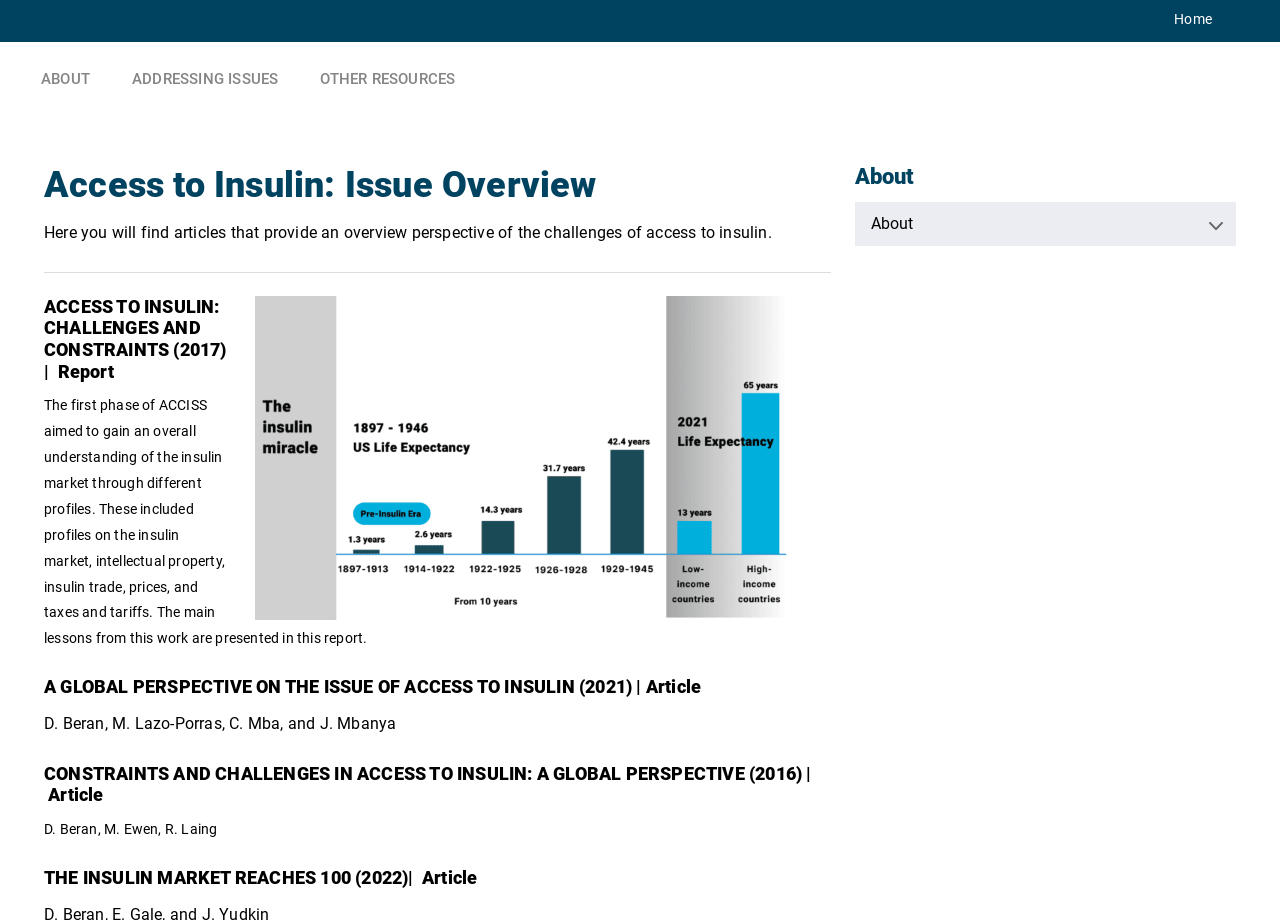Answer the question with a brief word or phrase:
What is the main topic of this webpage?

Access to Insulin